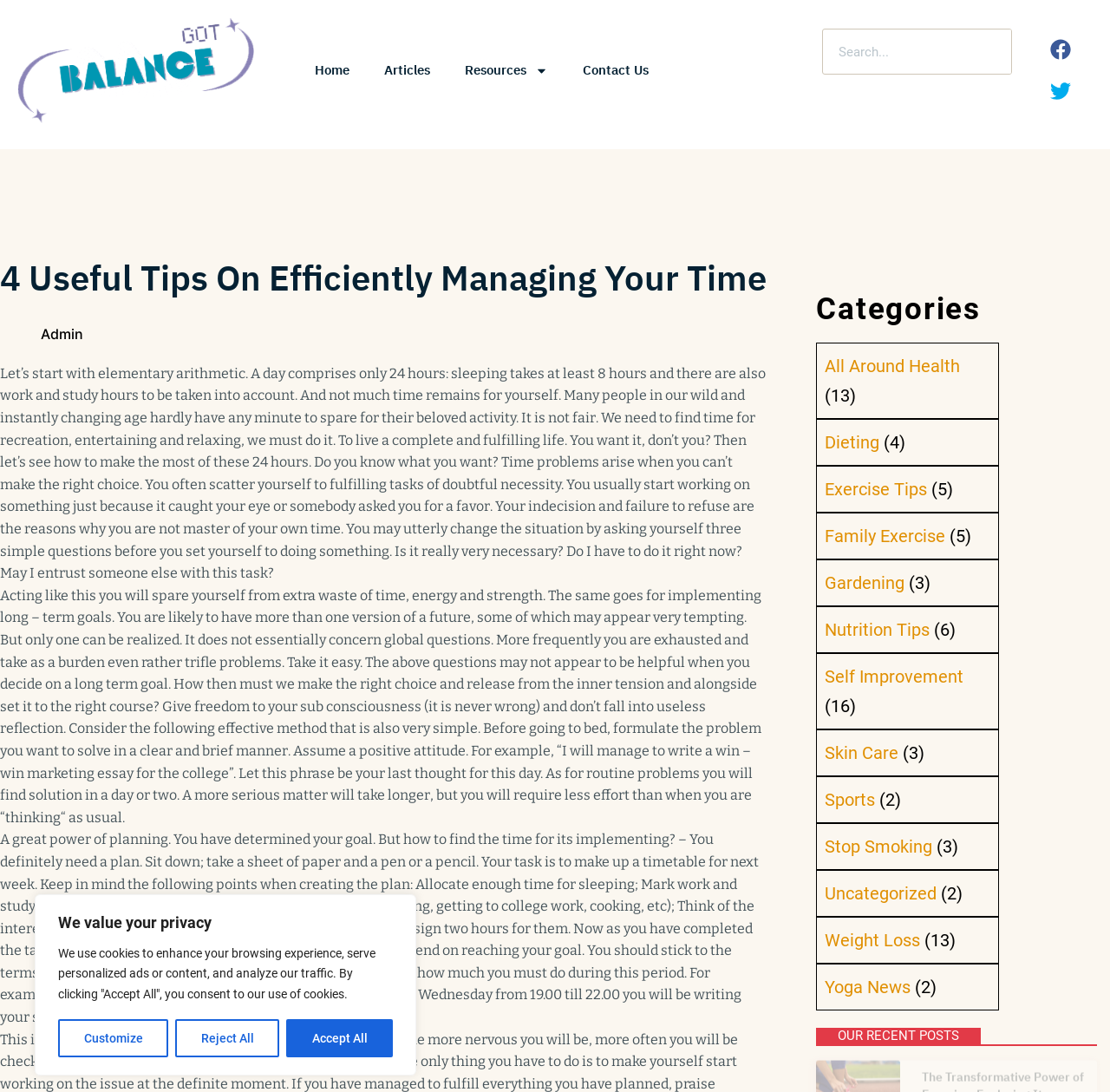How many categories are listed on the webpage?
Look at the image and answer with only one word or phrase.

13